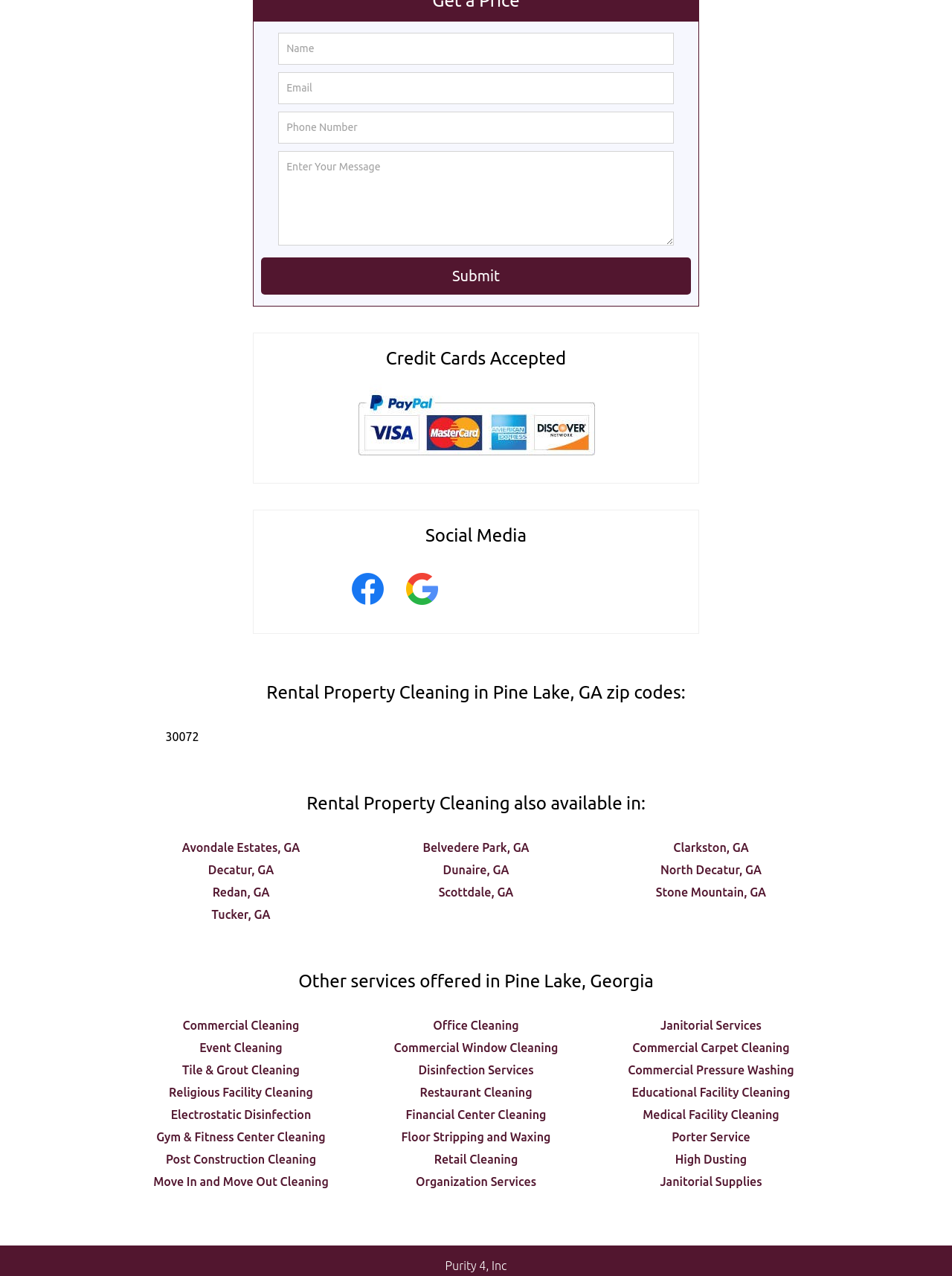Locate the bounding box coordinates of the UI element described by: "bypass diet pills". The bounding box coordinates should consist of four float numbers between 0 and 1, i.e., [left, top, right, bottom].

None